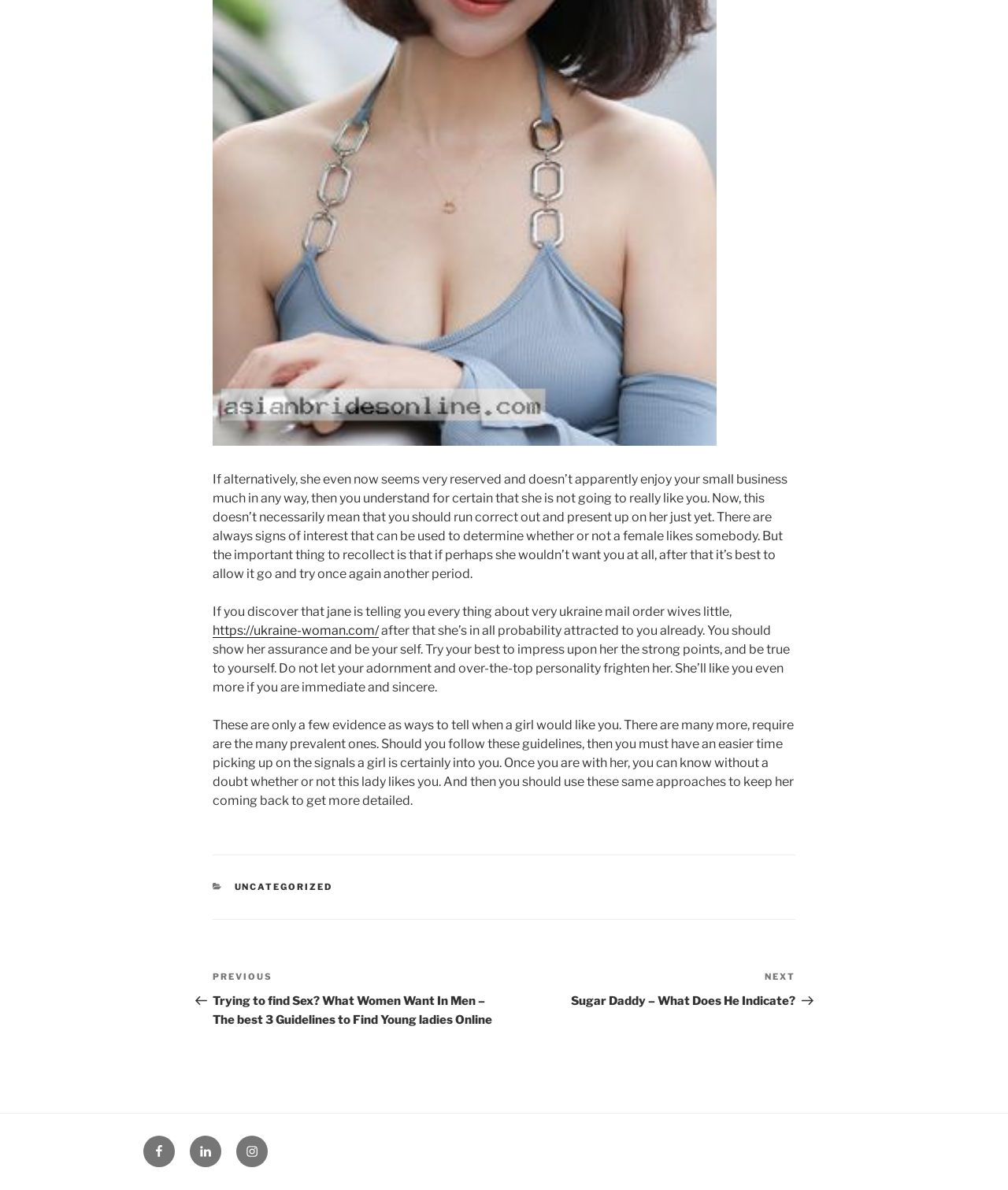Given the description "Linked in", determine the bounding box of the corresponding UI element.

[0.188, 0.954, 0.22, 0.981]